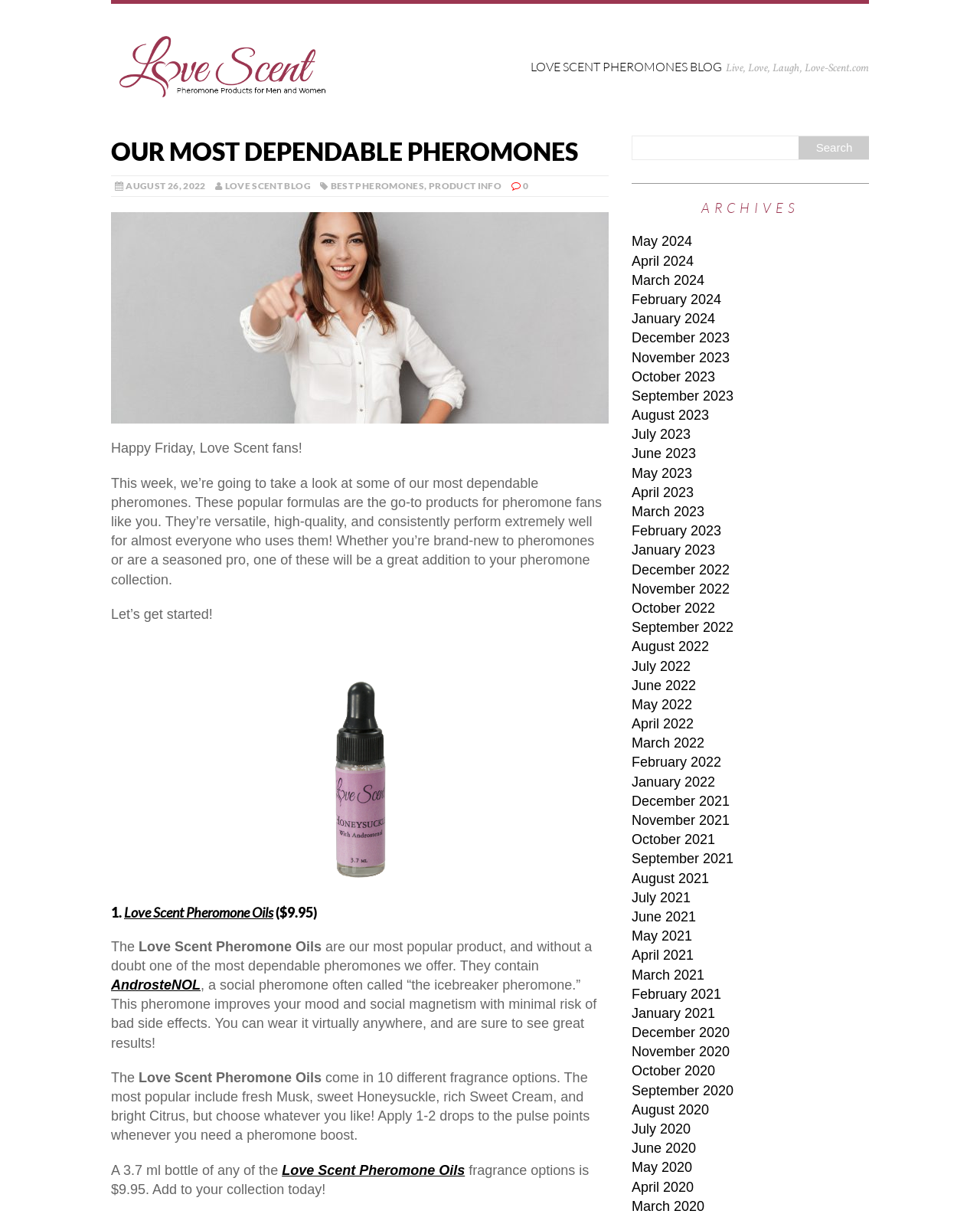Based on the image, please elaborate on the answer to the following question:
How many fragrance options are available for the Love Scent Pheromone Oils?

I found the answer by reading the paragraph element that describes the Love Scent Pheromone Oils, which mentions that they come in 10 different fragrance options.